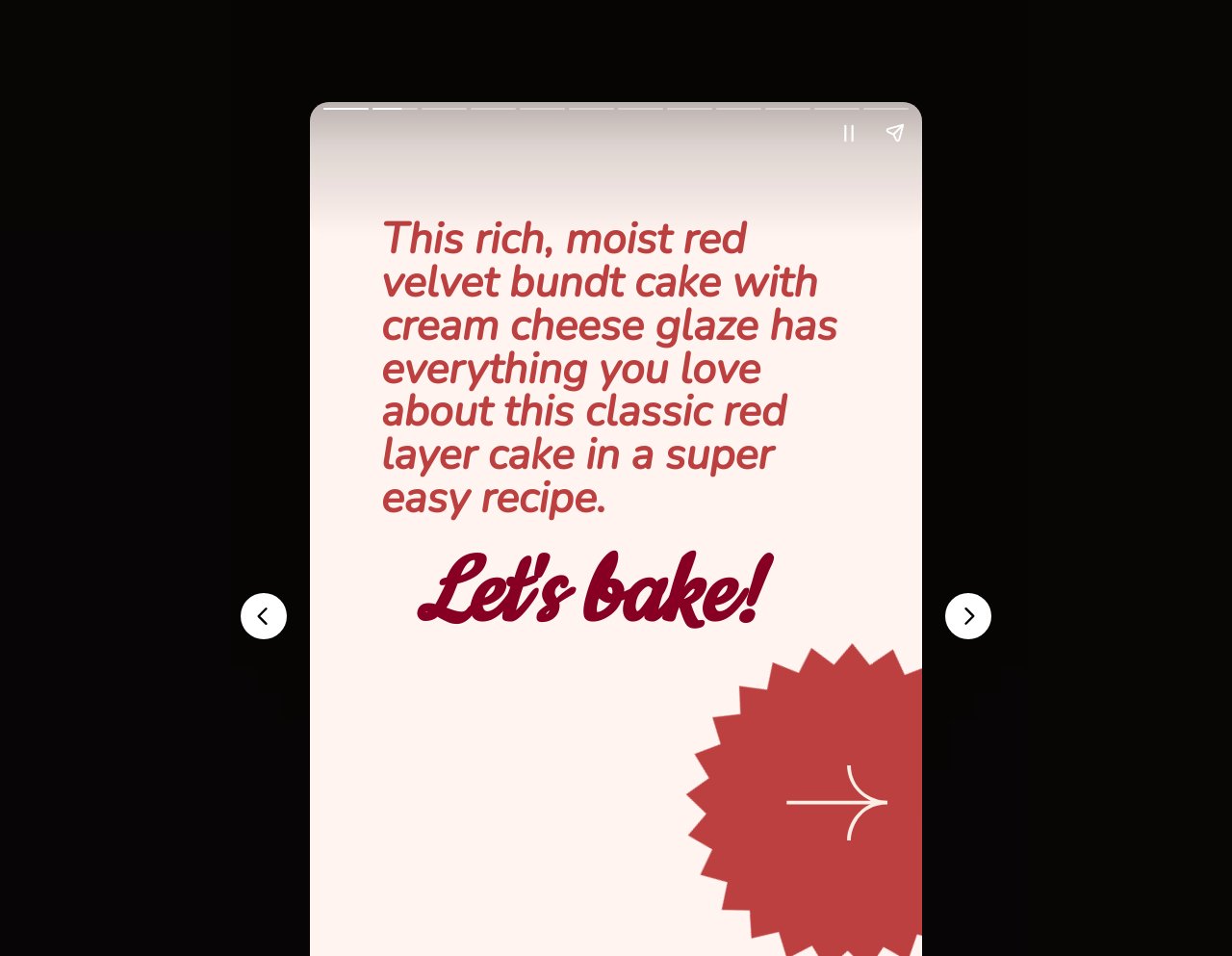Answer the question briefly using a single word or phrase: 
What is the function of the 'Previous page' and 'Next page' buttons?

To navigate pages